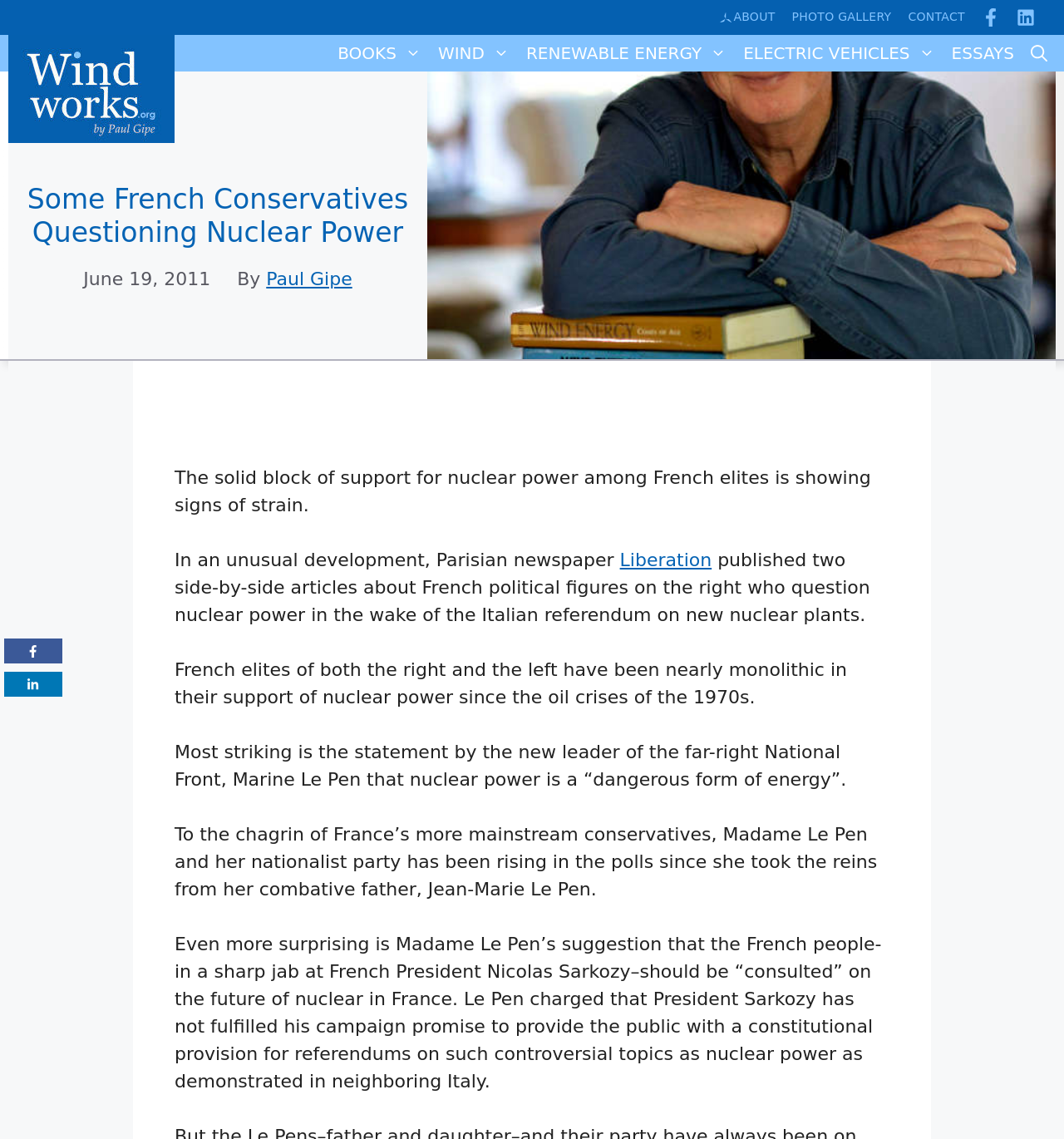Answer the following query with a single word or phrase:
What is the date of the article?

June 19, 2011